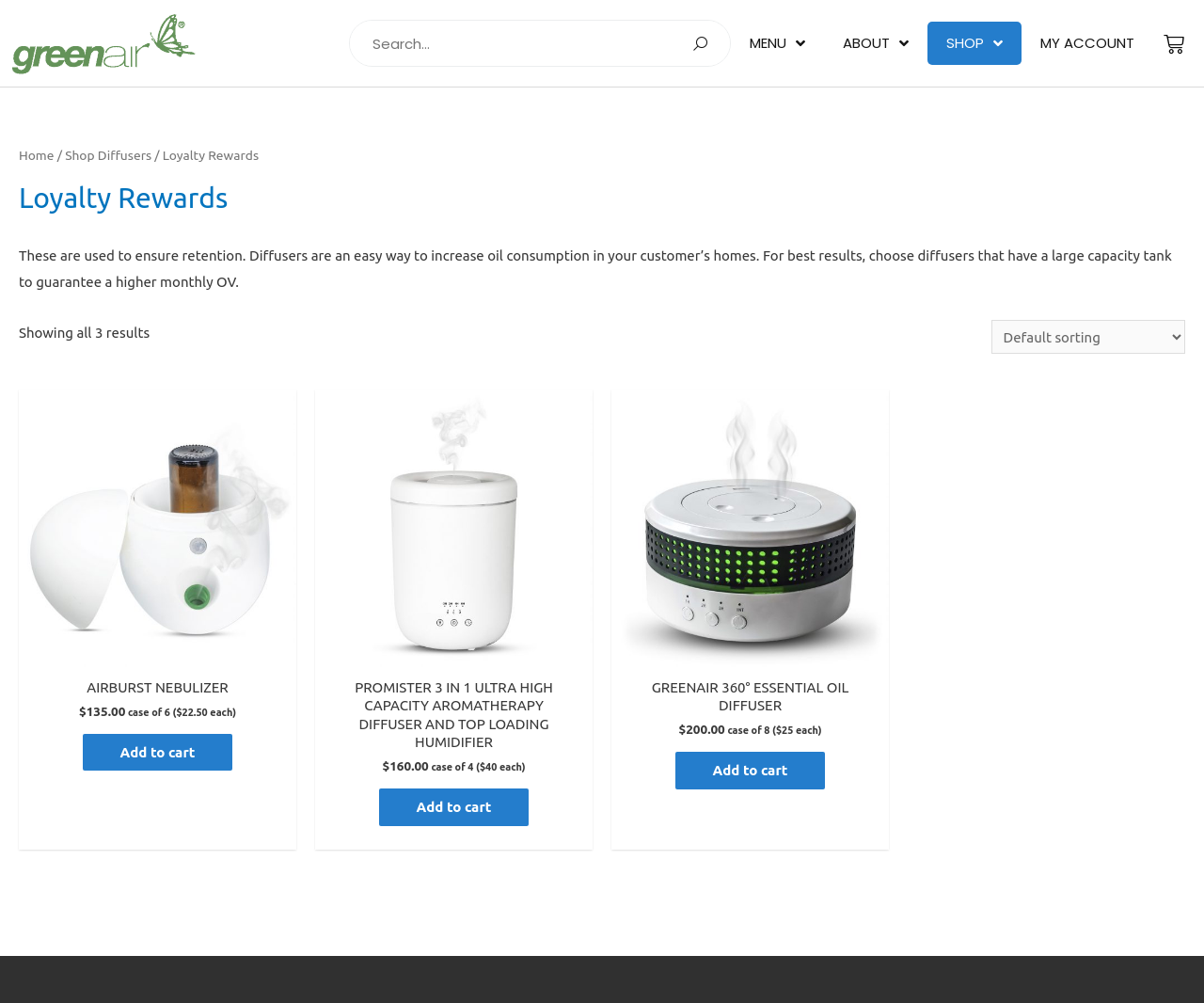Explain in detail what you observe on this webpage.

The webpage is about Loyalty Rewards on Greenair IPC. At the top, there is a search bar with a search button next to it, followed by a menu with links to "ABOUT", "SHOP", and "MY ACCOUNT". On the top right, there is a link to "Cart".

Below the menu, there is a main section with a header that reads "Loyalty Rewards". The page displays three products, each with a heading, price, and a brief description. The products are arranged in a vertical list, with the first product being "AIRBURST NEBULIZER", the second being "PROMISTER 3 IN 1 ULTRA HIGH CAPACITY AROMATHERAPY DIFFUSER AND TOP LOADING HUMIDIFIER", and the third being "GREENAIR 360° ESSENTIAL OIL DIFFUSER". Each product has a "Quick View" and "Read more" link, as well as an "Add to cart" button.

The prices of the products are displayed next to each product, with the price per unit in parentheses. The page also shows the total number of results, which is three in this case. There is a dropdown menu to sort the products by shop order.